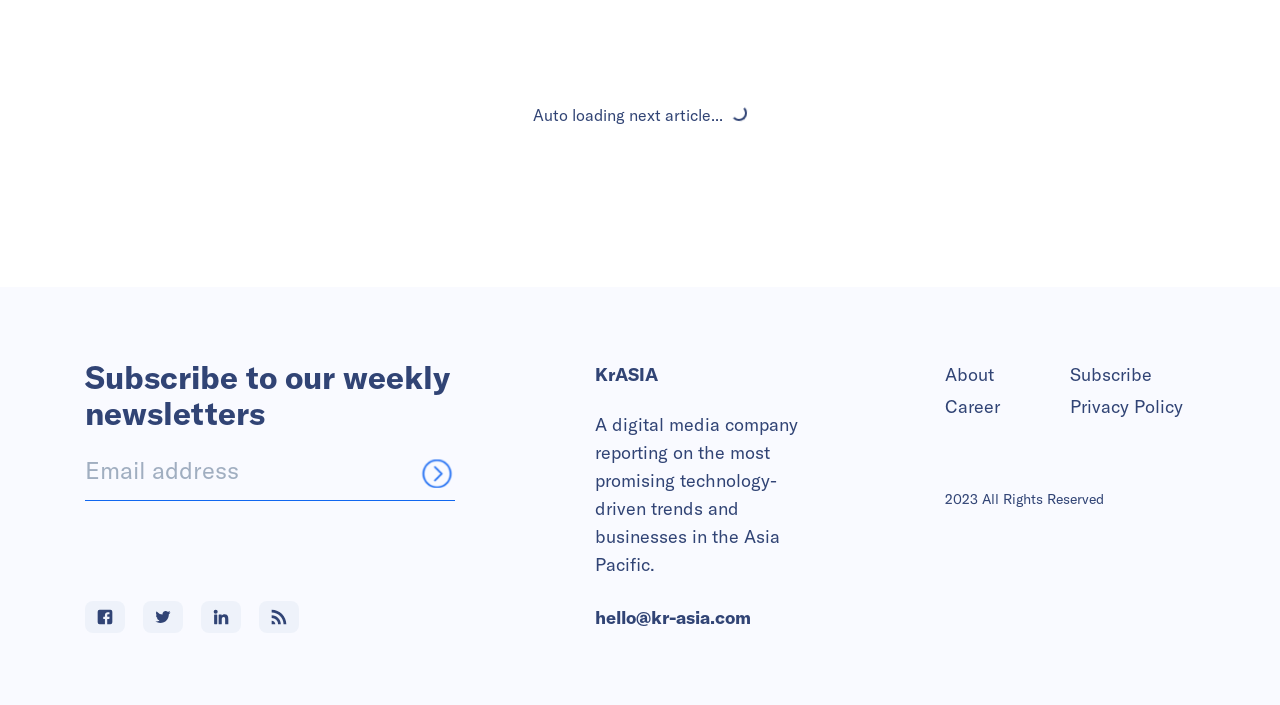How many social media links are available?
Give a comprehensive and detailed explanation for the question.

I counted the number of social media links by looking at the links with the bounding box coordinates [0.066, 0.859, 0.105, 0.887], [0.105, 0.859, 0.15, 0.887], [0.15, 0.859, 0.195, 0.887], and [0.195, 0.853, 0.241, 0.898], which correspond to Facebook, Twitter, LinkedIn, and RSS respectively.